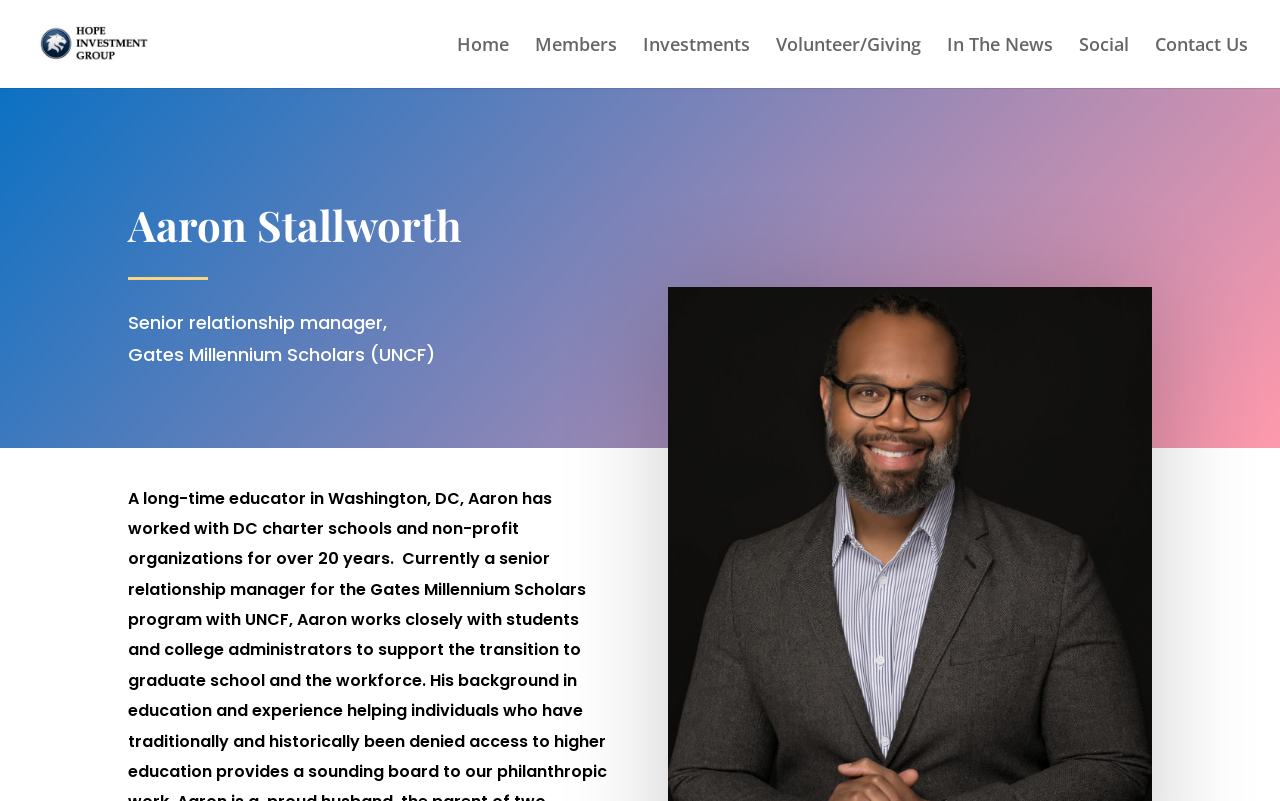Find the bounding box coordinates for the area that must be clicked to perform this action: "view Investments".

[0.502, 0.046, 0.586, 0.11]